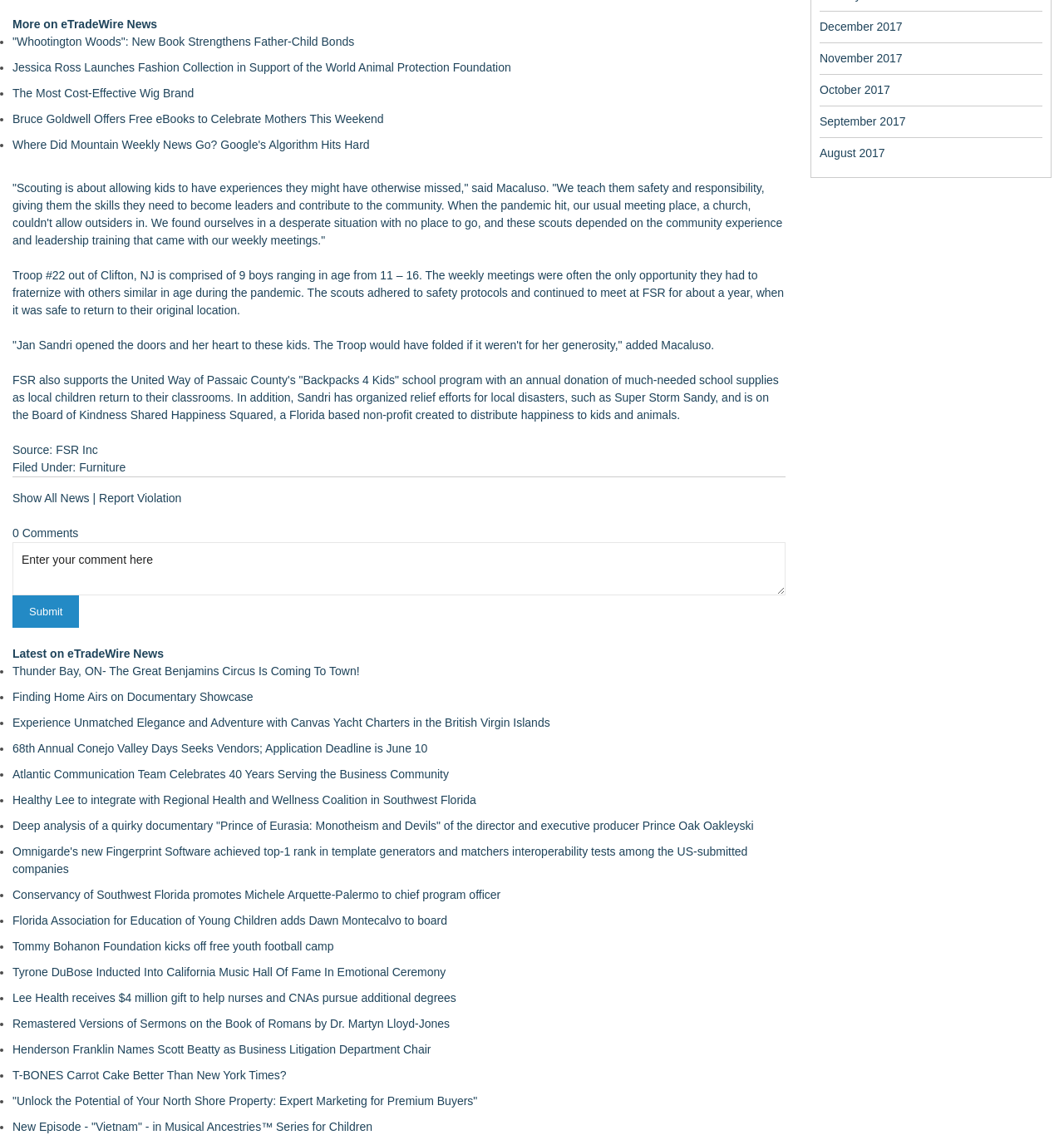Ascertain the bounding box coordinates for the UI element detailed here: "The Most Cost-Effective Wig Brand". The coordinates should be provided as [left, top, right, bottom] with each value being a float between 0 and 1.

[0.012, 0.076, 0.182, 0.087]